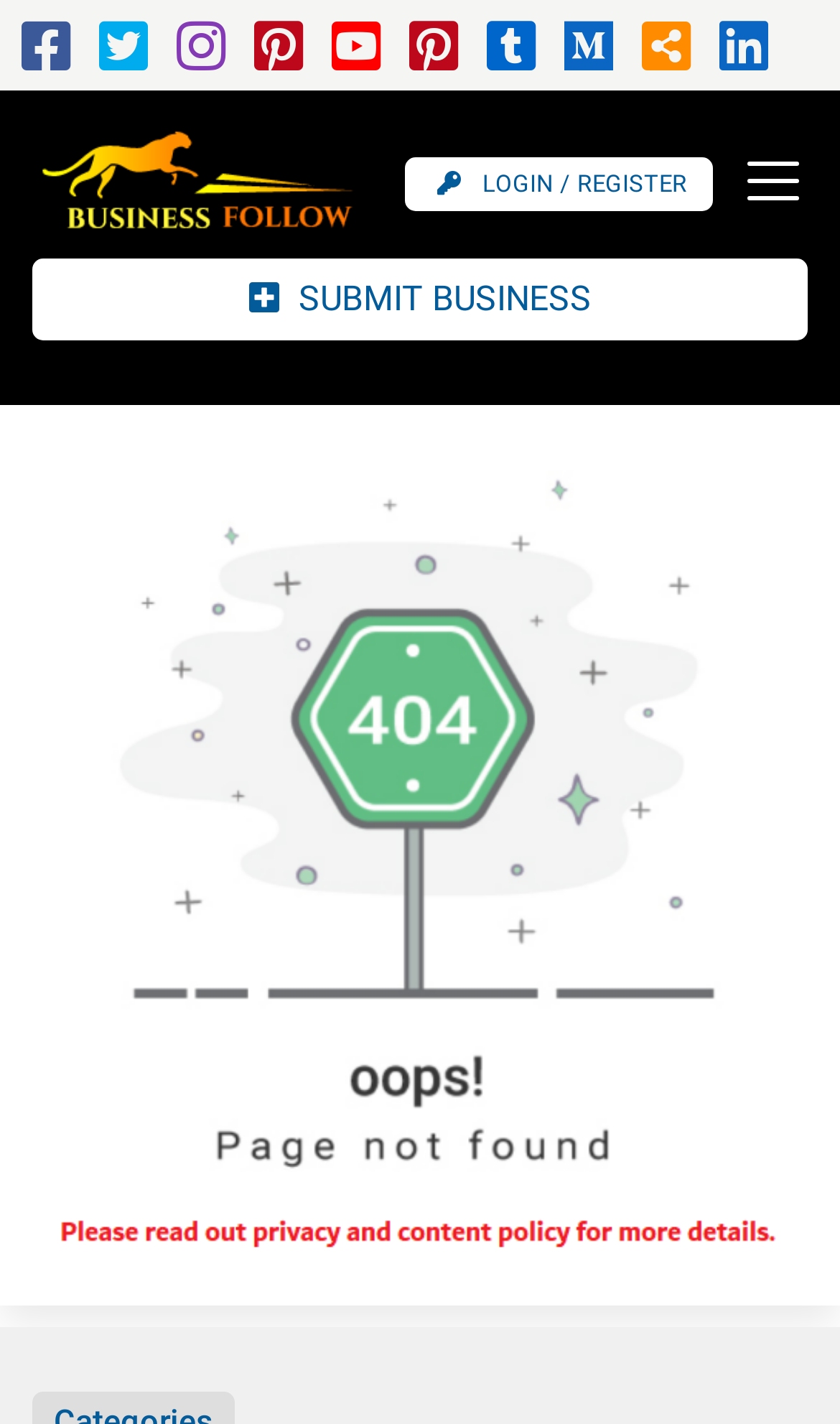Please reply to the following question with a single word or a short phrase:
What is the logo of the website?

businessfollow.com logo